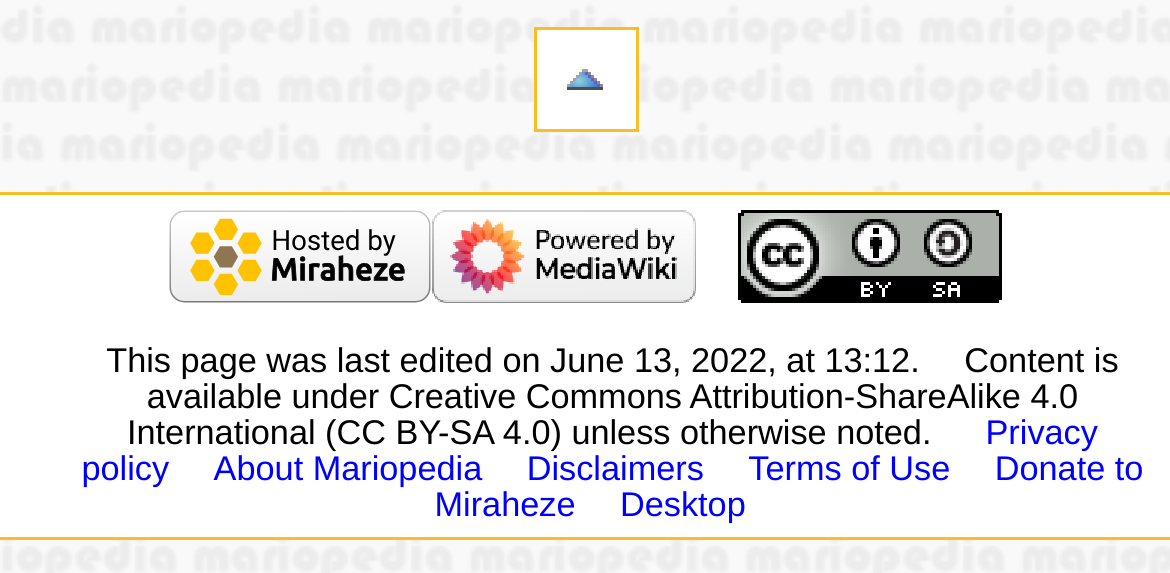What is the organization hosting the website?
Look at the image and respond with a one-word or short phrase answer.

Miraheze